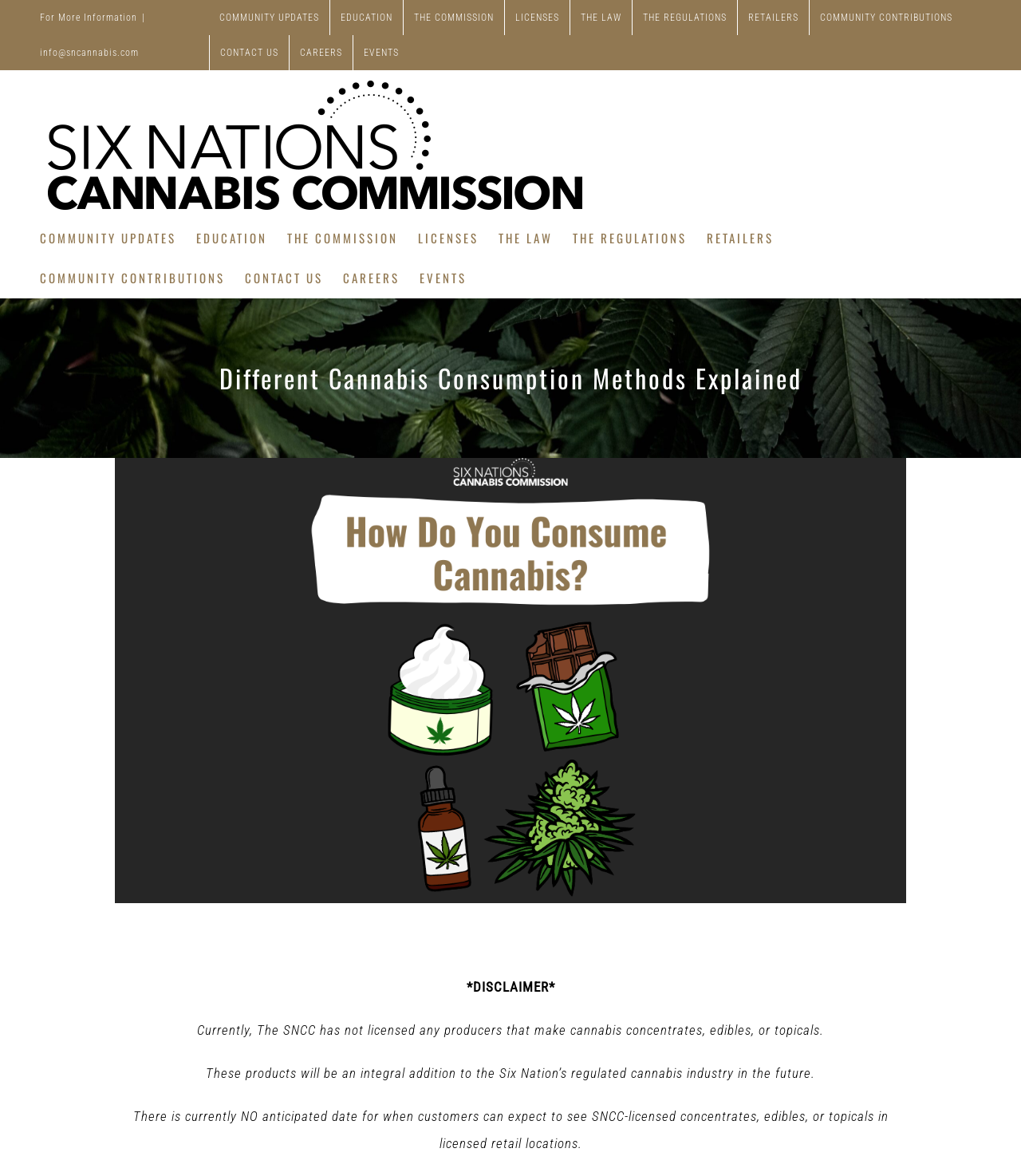Please identify the bounding box coordinates for the region that you need to click to follow this instruction: "Go to the top of the page".

[0.904, 0.845, 0.941, 0.868]